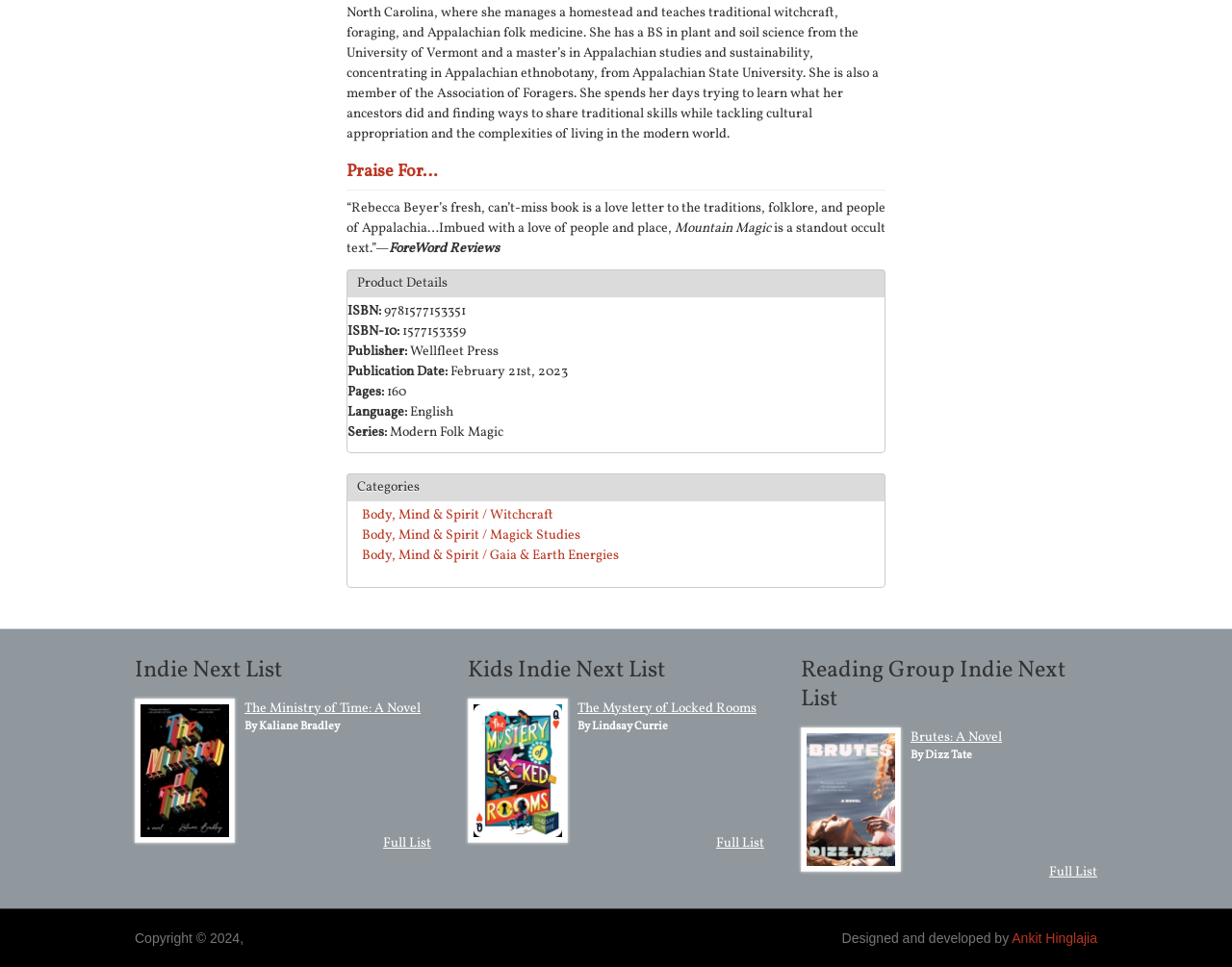Provide a short, one-word or phrase answer to the question below:
How many categories are listed for the book 'Mountain Magic'?

3